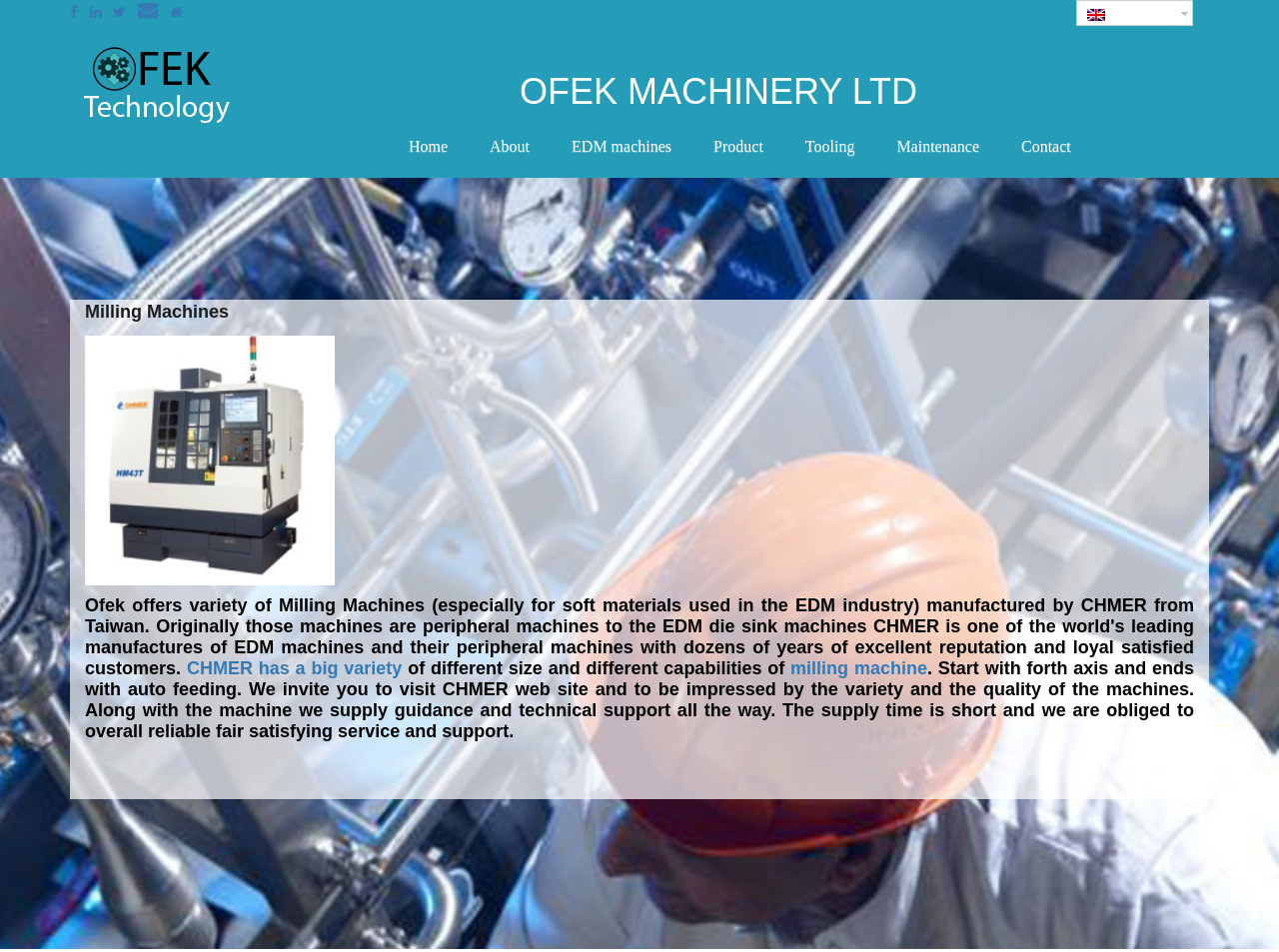How many images are on the webpage?
Look at the image and construct a detailed response to the question.

I counted the number of image elements on the webpage and found four images, including the image with the text 'en', the image with no text, the image with the text 'Image 02', and the image with the text 'Image 03'.